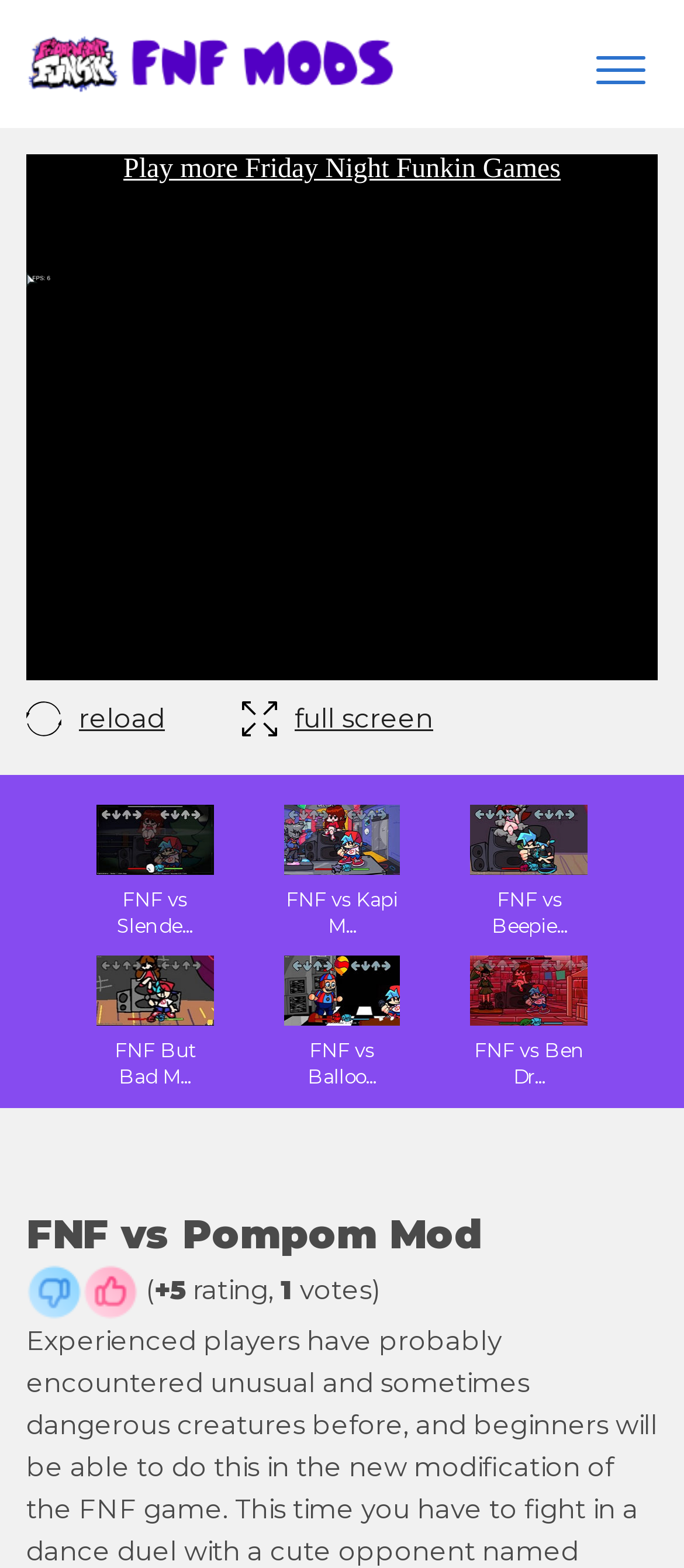Generate the text content of the main heading of the webpage.

FNF vs Pompom Mod